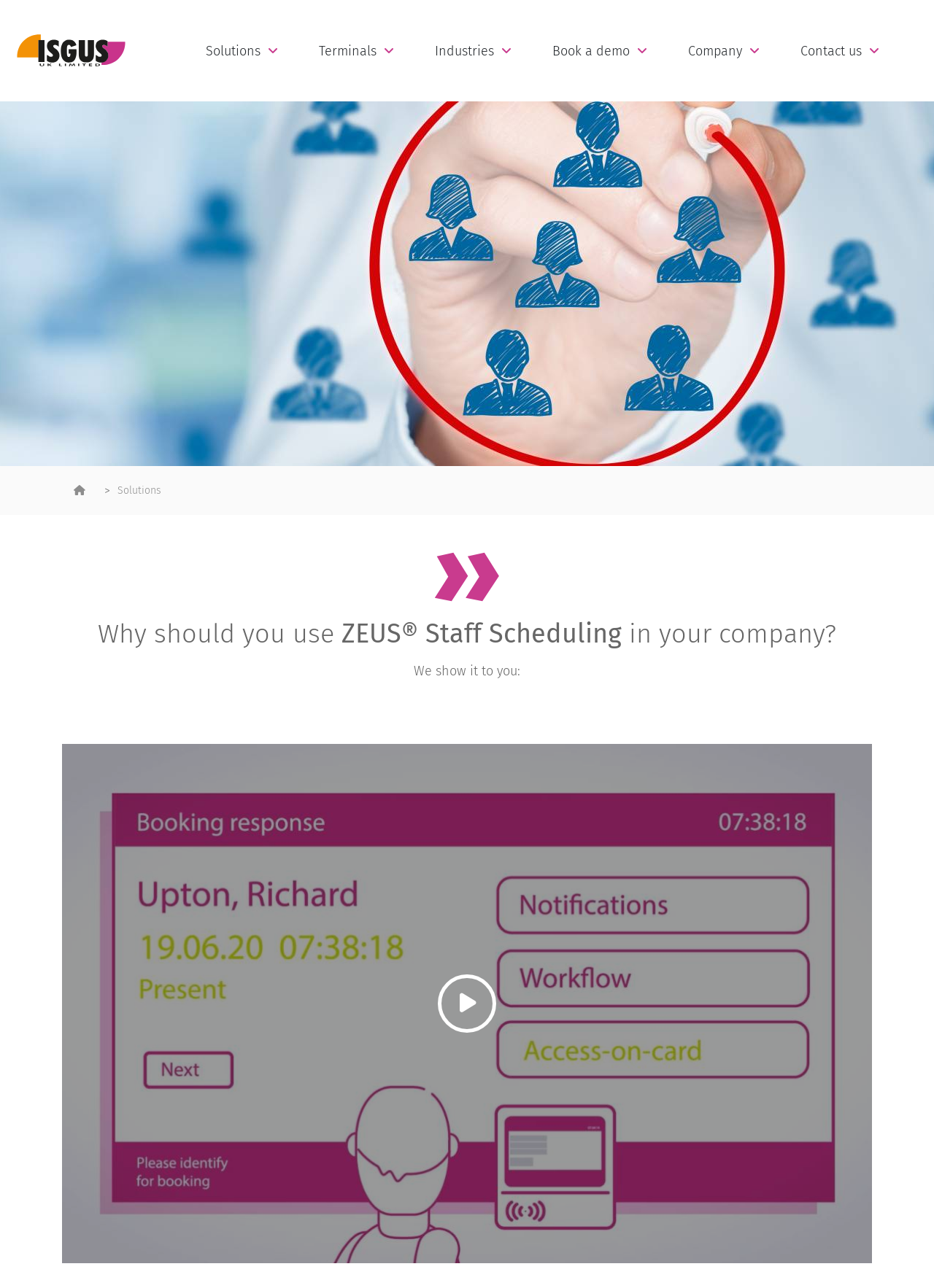What is the company logo?
Make sure to answer the question with a detailed and comprehensive explanation.

The company logo is located at the top left corner of the webpage, and it is an image with the text 'Isgus Logo'.